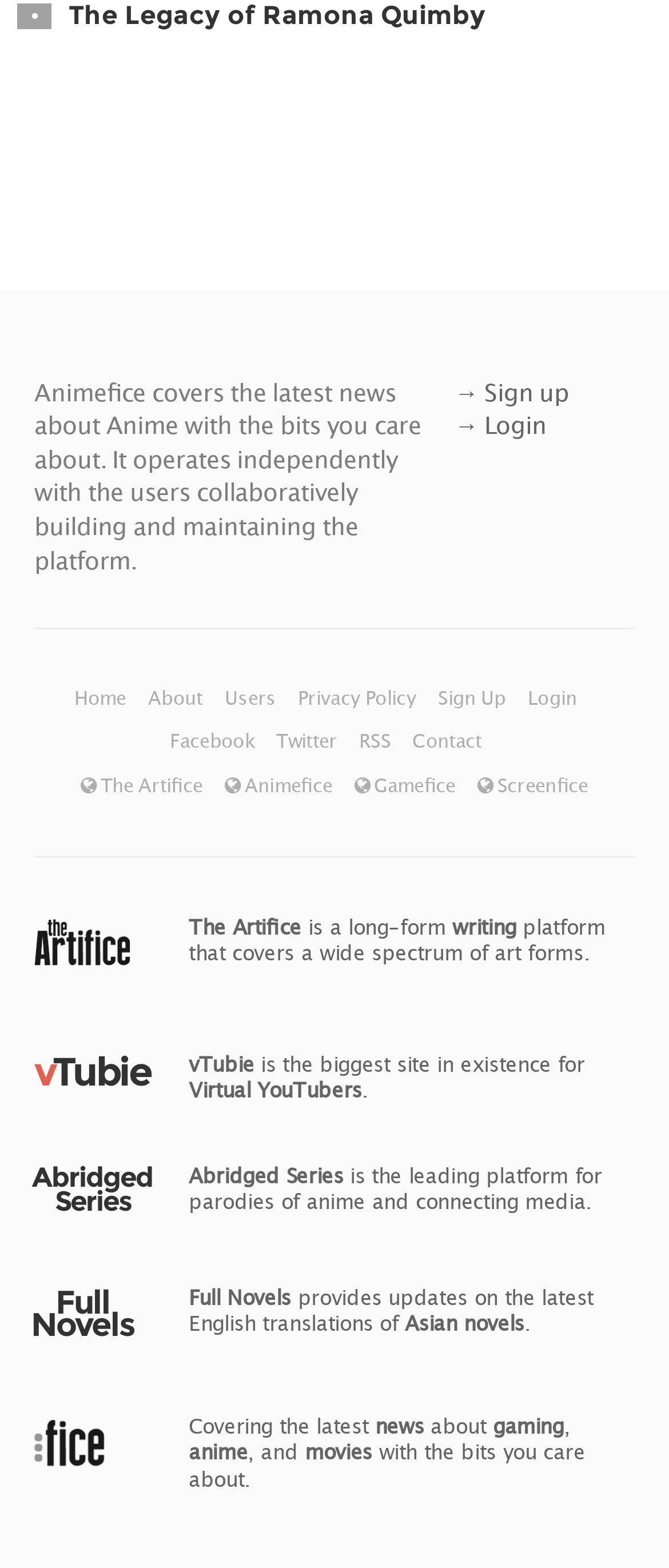Locate the bounding box coordinates of the element's region that should be clicked to carry out the following instruction: "Read about Animefice". The coordinates need to be four float numbers between 0 and 1, i.e., [left, top, right, bottom].

[0.051, 0.239, 0.654, 0.368]